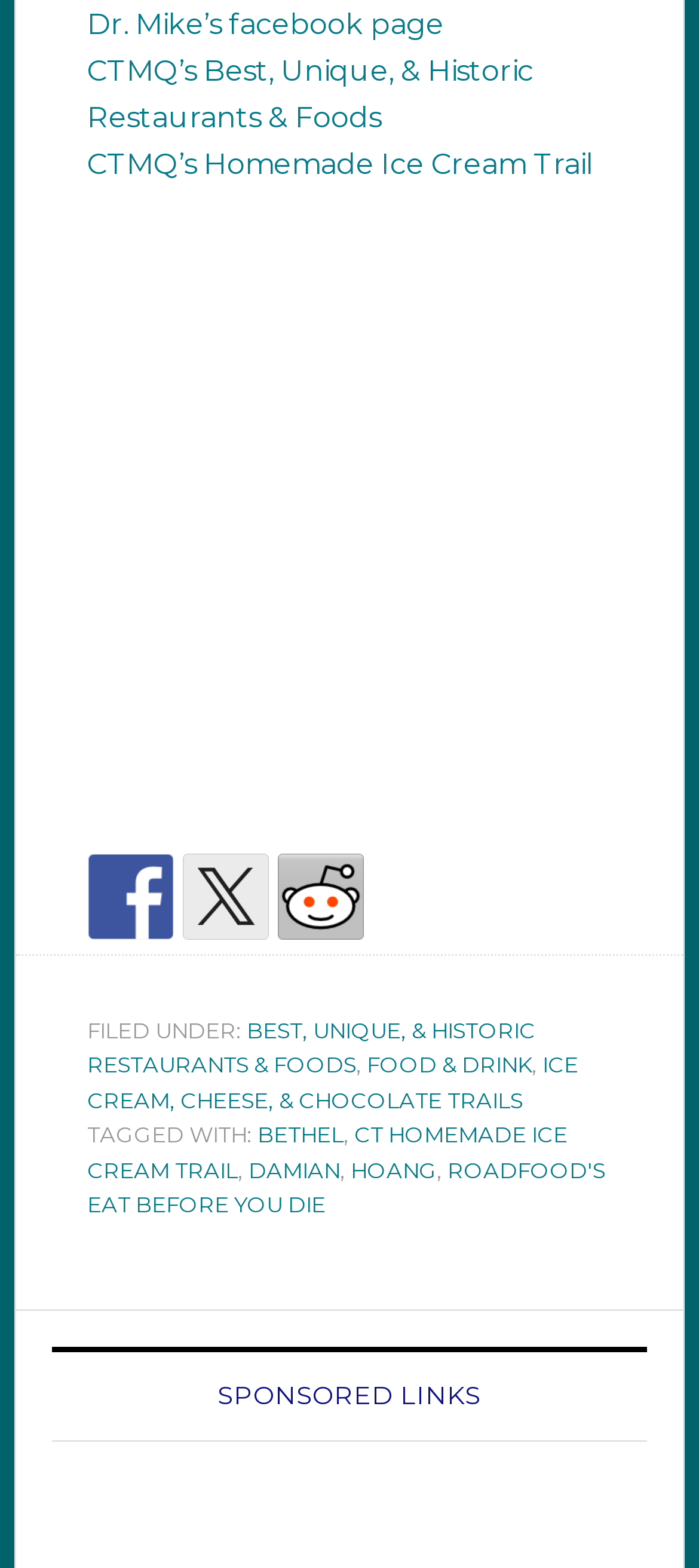Using the provided element description "Roadfood's Eat Before You Die", determine the bounding box coordinates of the UI element.

[0.125, 0.737, 0.866, 0.777]